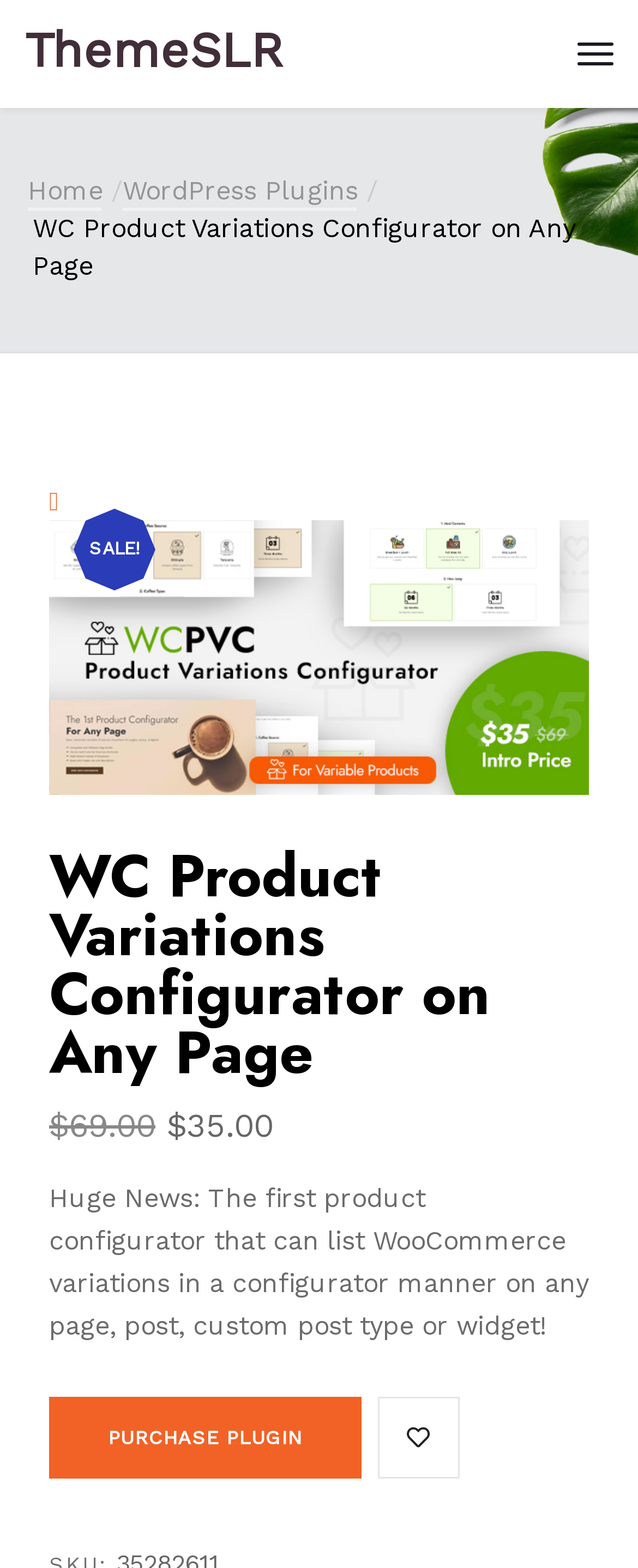Determine the bounding box coordinates for the area that needs to be clicked to fulfill this task: "Click the ThemeSLR link". The coordinates must be given as four float numbers between 0 and 1, i.e., [left, top, right, bottom].

[0.038, 0.014, 0.444, 0.05]